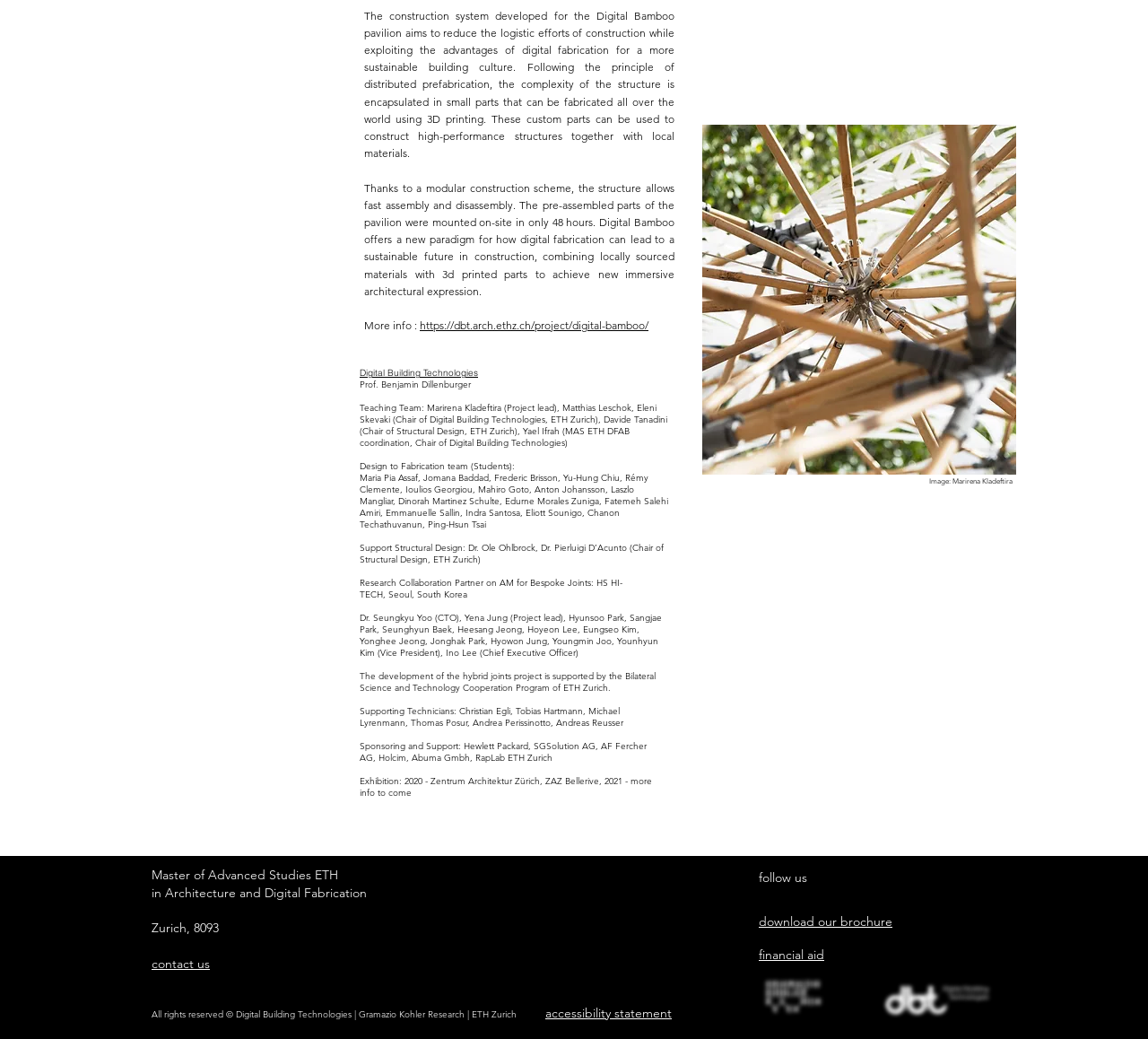Given the description "Digital Building Technologies", provide the bounding box coordinates of the corresponding UI element.

[0.313, 0.353, 0.416, 0.365]